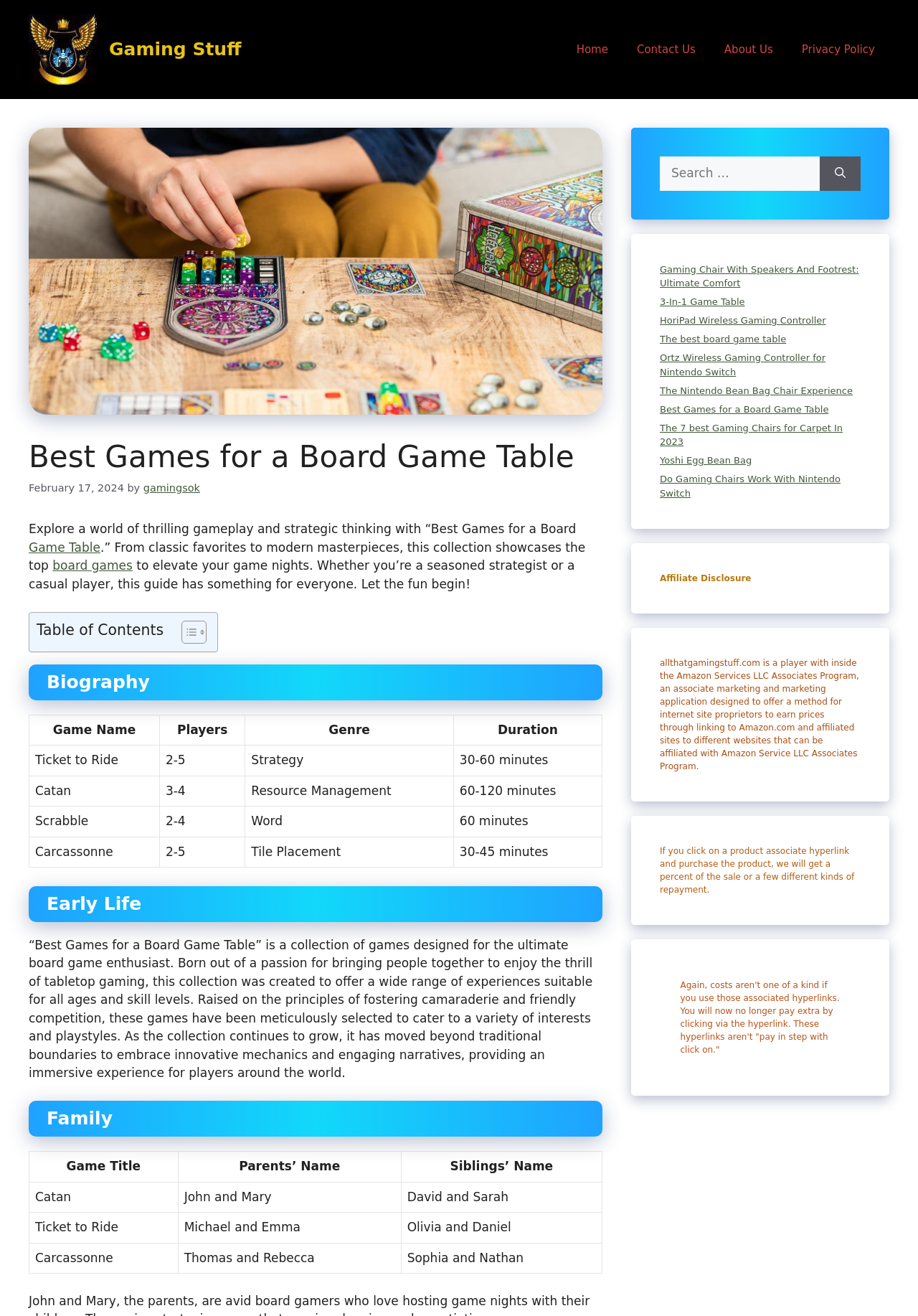Based on the element description Gaming Stuff, identify the bounding box of the UI element in the given webpage screenshot. The coordinates should be in the format (top-left x, top-left y, bottom-right x, bottom-right y) and must be between 0 and 1.

[0.119, 0.029, 0.263, 0.045]